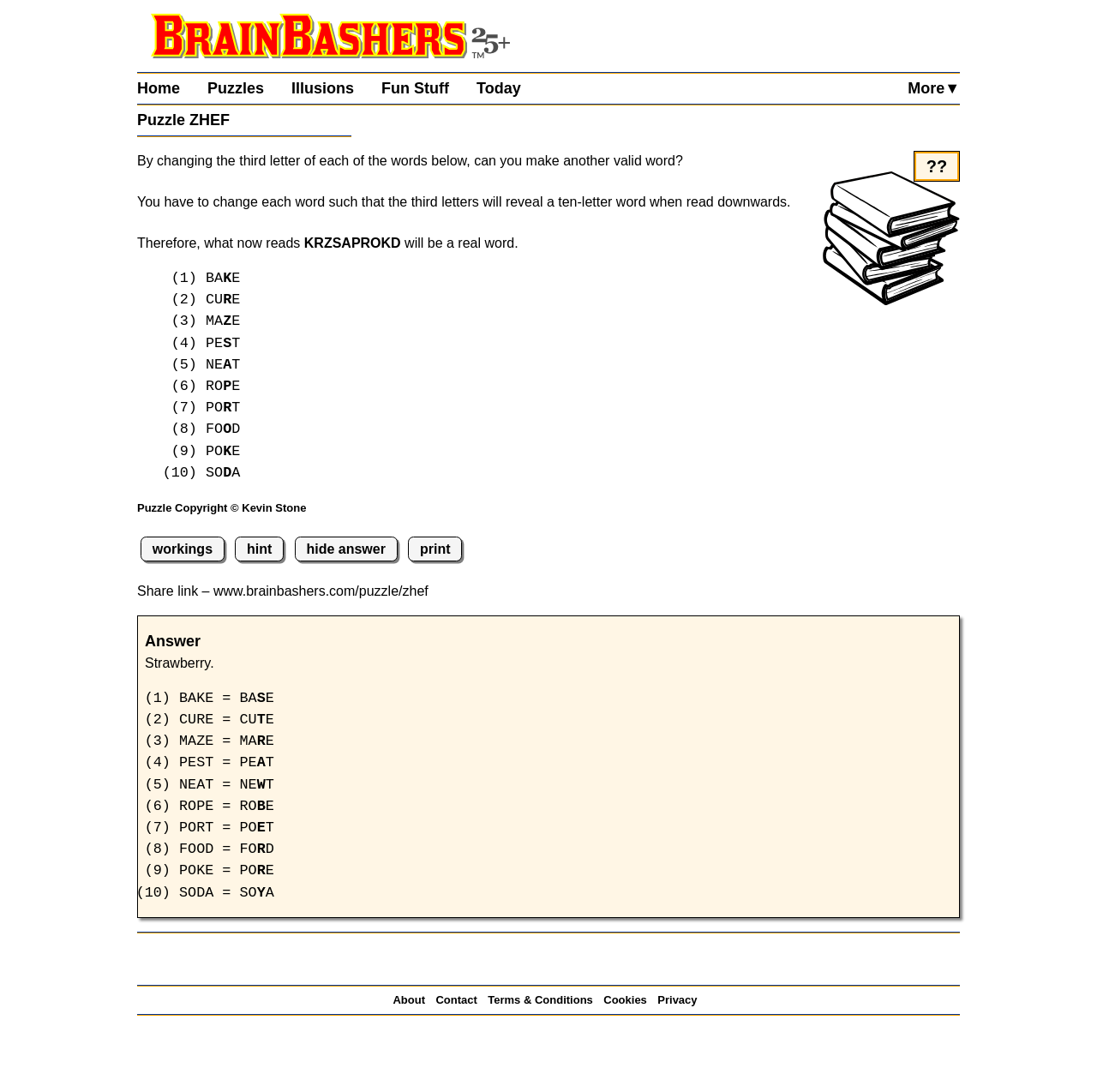Carefully observe the image and respond to the question with a detailed answer:
How many words need to be changed?

The number of words that need to be changed is obtained by counting the list items with the format '(X)' where X is a number, starting from 1 and ending at 10.